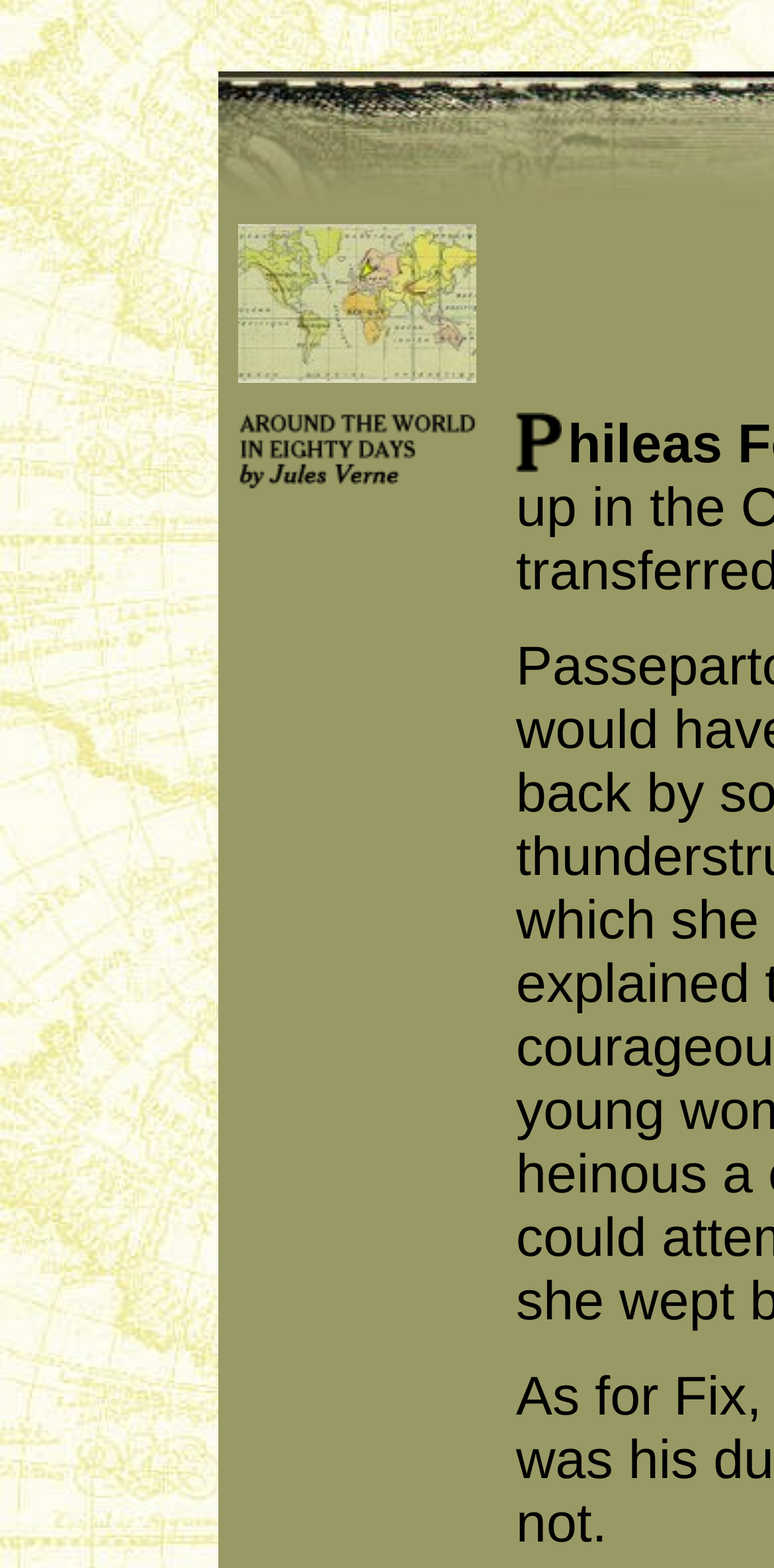Answer the following inquiry with a single word or phrase:
How many links are there in the table cell?

2